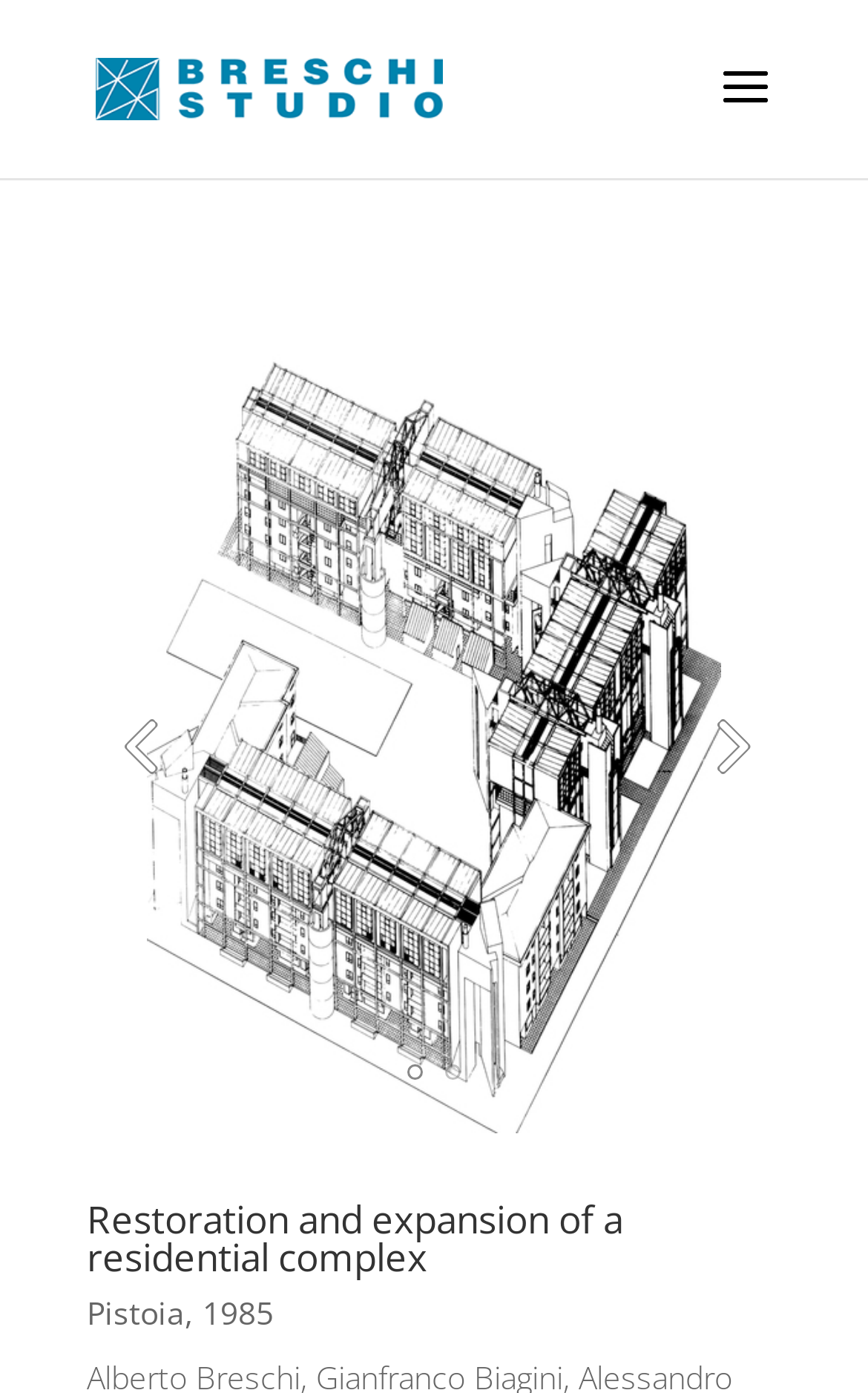Create an elaborate caption for the webpage.

The webpage is about the restoration and expansion of a residential complex, specifically highlighting the work of Breschistudio Associati. At the top, there is a logo of Breschistudio Associati, which is an image with a corresponding link. 

Below the logo, there is a table that occupies most of the page, spanning from the left to the right side. Within this table, there are five links, with numbers '4', '5', '1', and '2' respectively, arranged horizontally in two rows. The first row contains links '4' and '5', while the second row contains links '1' and '2'.

At the bottom of the page, there are two headings. The first heading, "Restoration and expansion of a residential complex", is located at the top left corner, while the second heading, "Pistoia, 1985", is positioned directly below it.